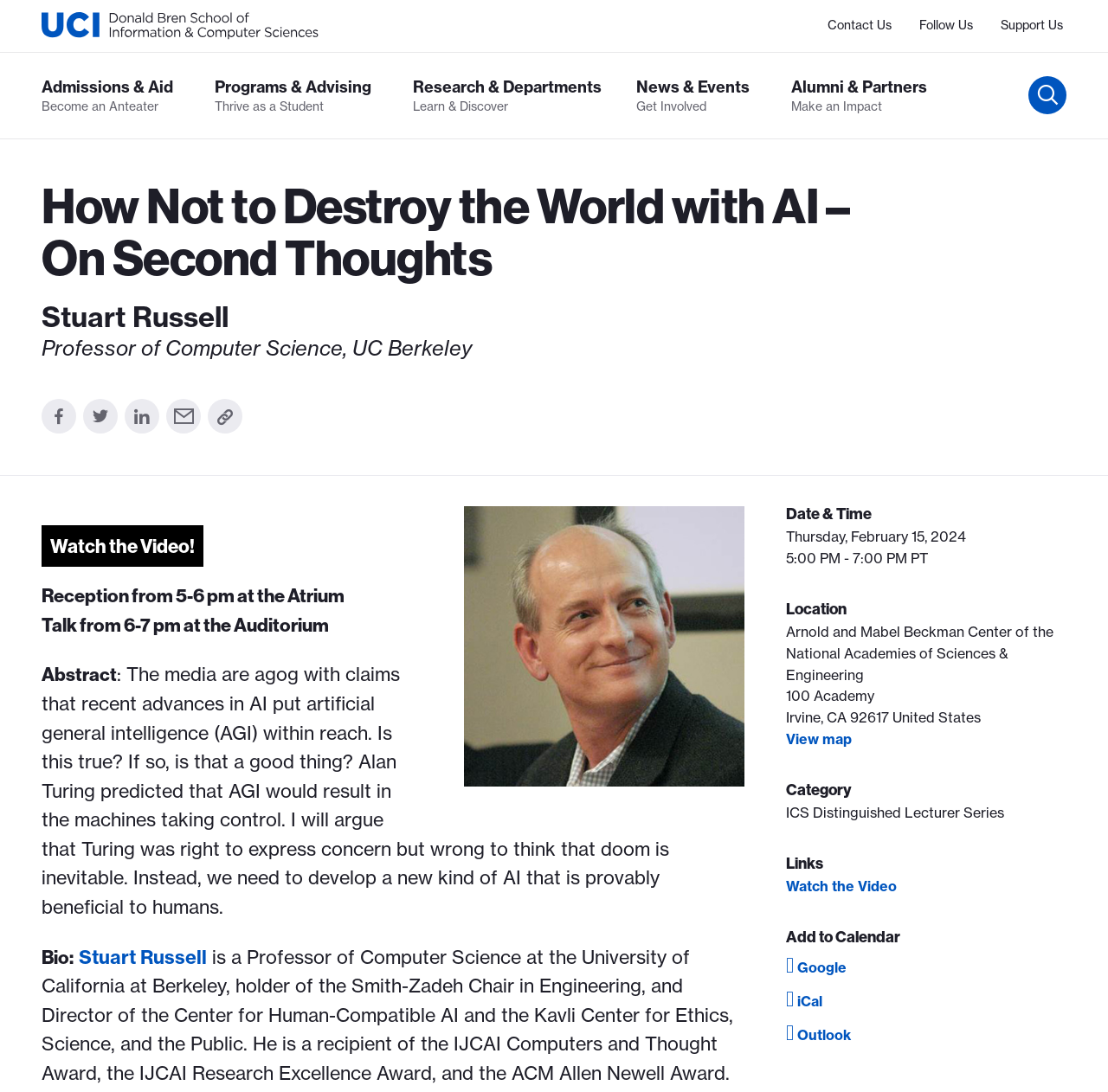What is the title of the event series?
Provide a detailed and well-explained answer to the question.

The title of the event series is the ICS Distinguished Lecturer Series, which can be found in the 'Category' section under the 'Event Information' heading.